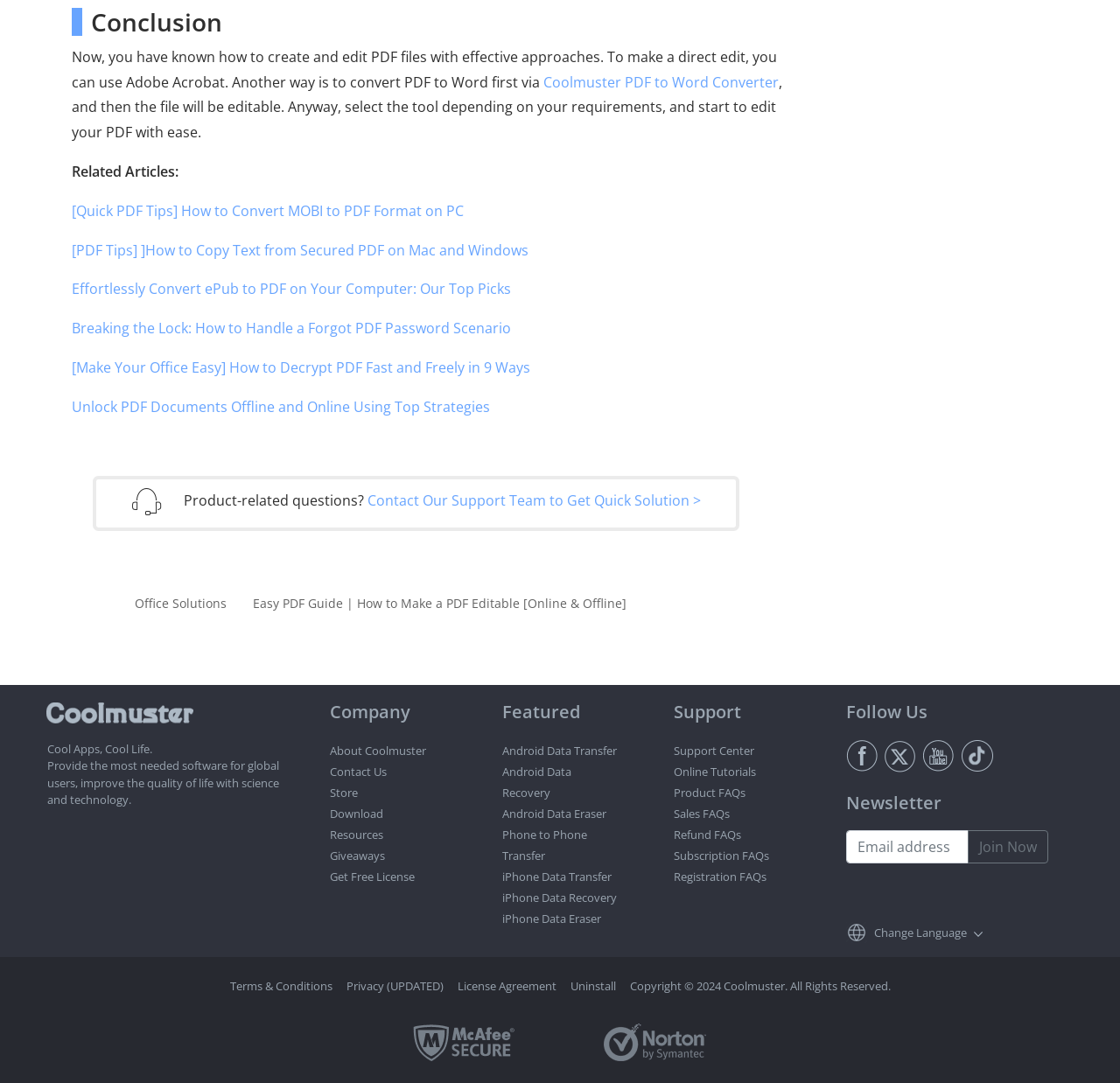Extract the bounding box coordinates of the UI element described by: "Coolmuster PDF to Word Converter". The coordinates should include four float numbers ranging from 0 to 1, e.g., [left, top, right, bottom].

[0.485, 0.067, 0.695, 0.084]